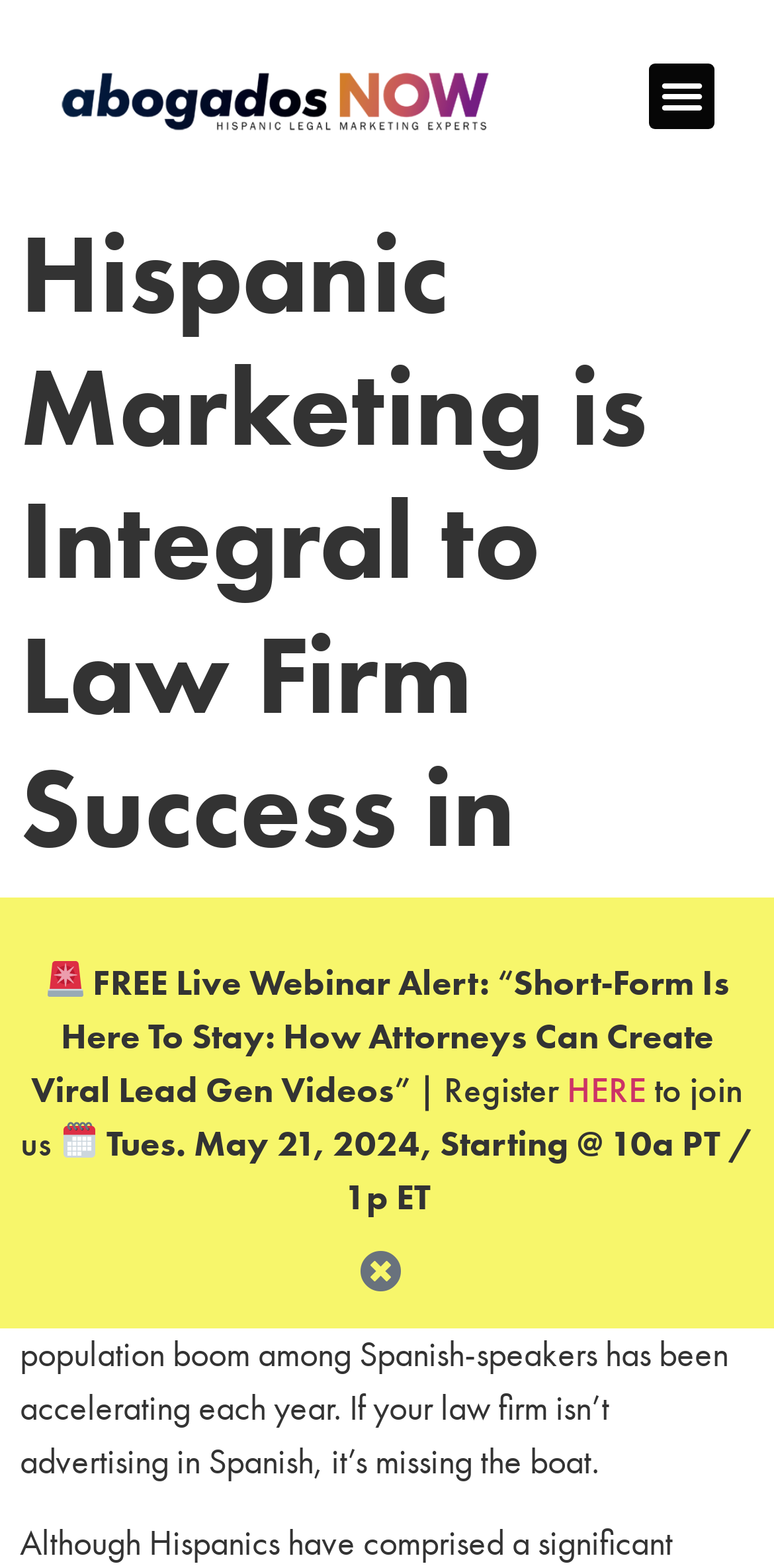Please give a concise answer to this question using a single word or phrase: 
What is the percentage of the population that Hispanics will comprise by the end of 2024?

More than 20%